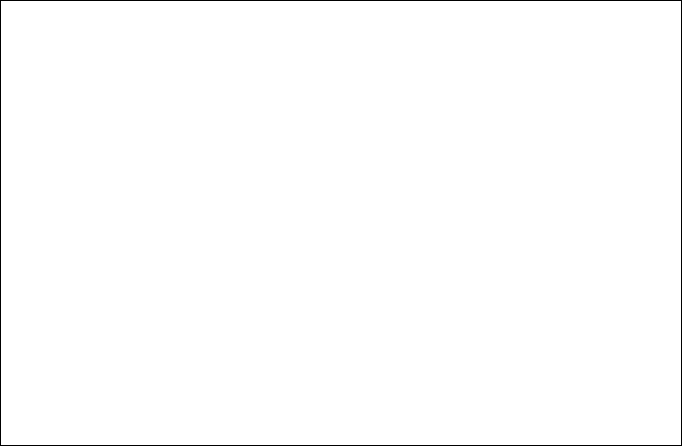Describe all the elements in the image extensively.

The image displays a highlighted option within a "Sort By" menu, specifically showing "Recently updated." This visual representation suggests a user interface context, where users can filter or organize a list based on the most recently updated items. It likely serves as part of a mobile application or website, aiding users in efficiently locating their desired applications or content. The feature enhances user experience by presenting updates in an accessible manner, encouraging engagement with previously downloaded apps that aren't currently installed.